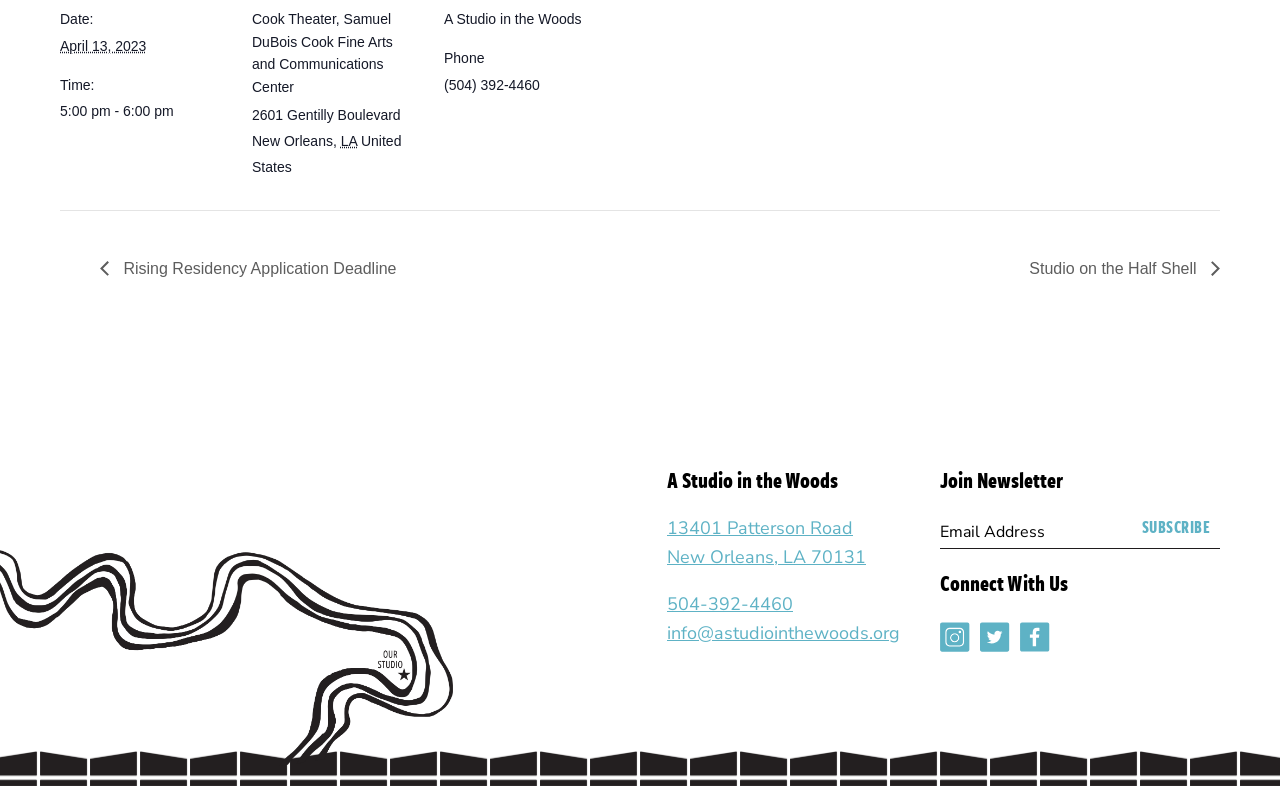Identify the bounding box coordinates of the region I need to click to complete this instruction: "Click the 'Rising Residency Application Deadline' link".

[0.078, 0.331, 0.318, 0.352]